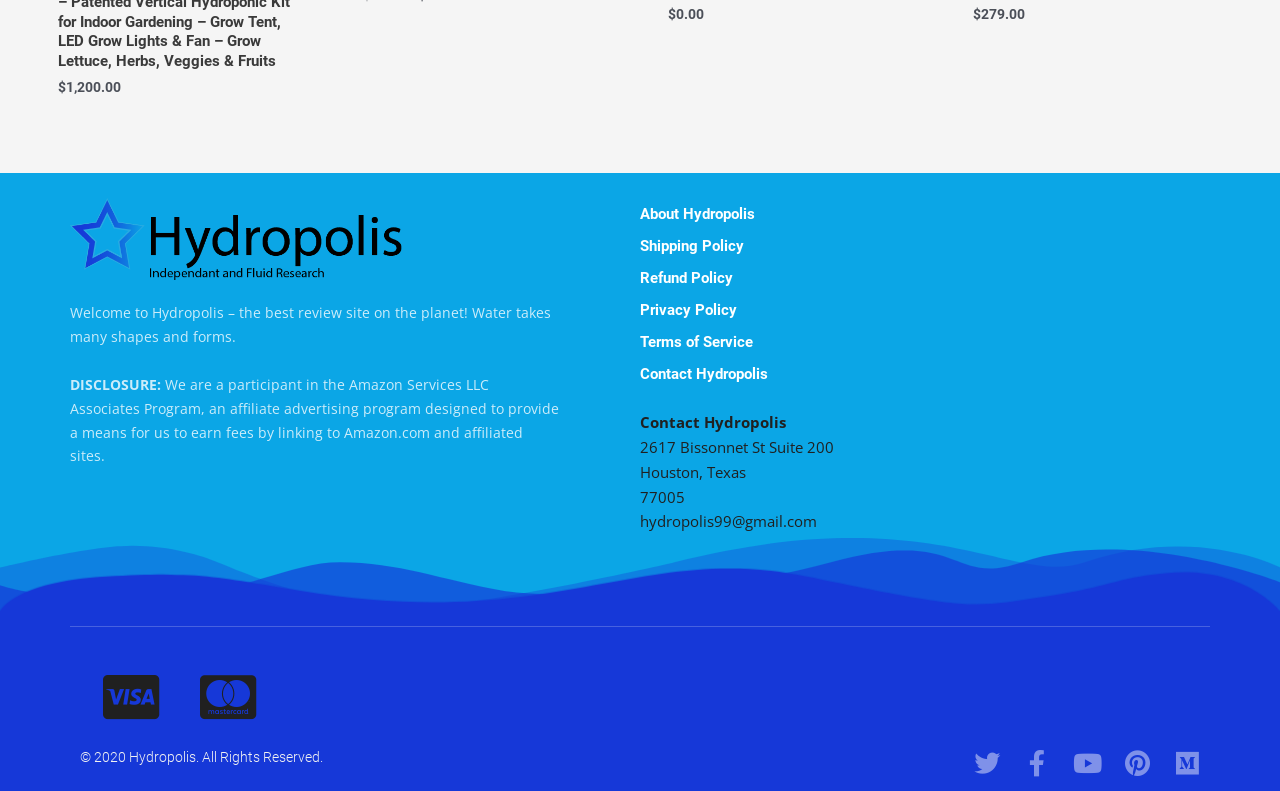Using the information shown in the image, answer the question with as much detail as possible: What is the copyright year of Hydropolis?

The copyright year can be found in the text '© 2020 Hydropolis. All Rights Reserved.' which appears to be a copyright statement at the bottom of the webpage.